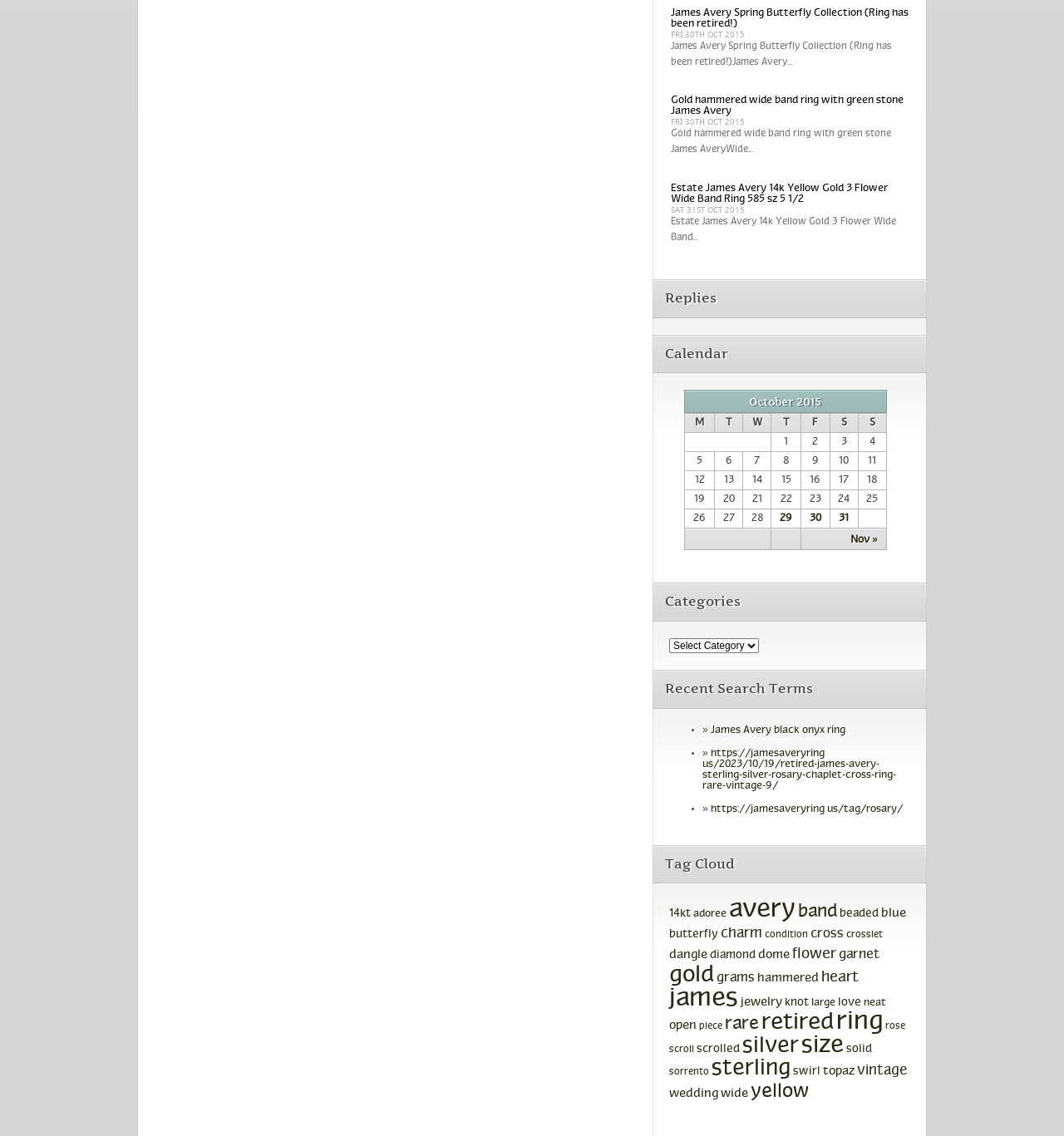Kindly determine the bounding box coordinates for the clickable area to achieve the given instruction: "Click the link 'Estate James Avery 14k Yellow Gold 3 Flower Wide Band Ring 585 sz 5 1/2'".

[0.63, 0.161, 0.834, 0.18]